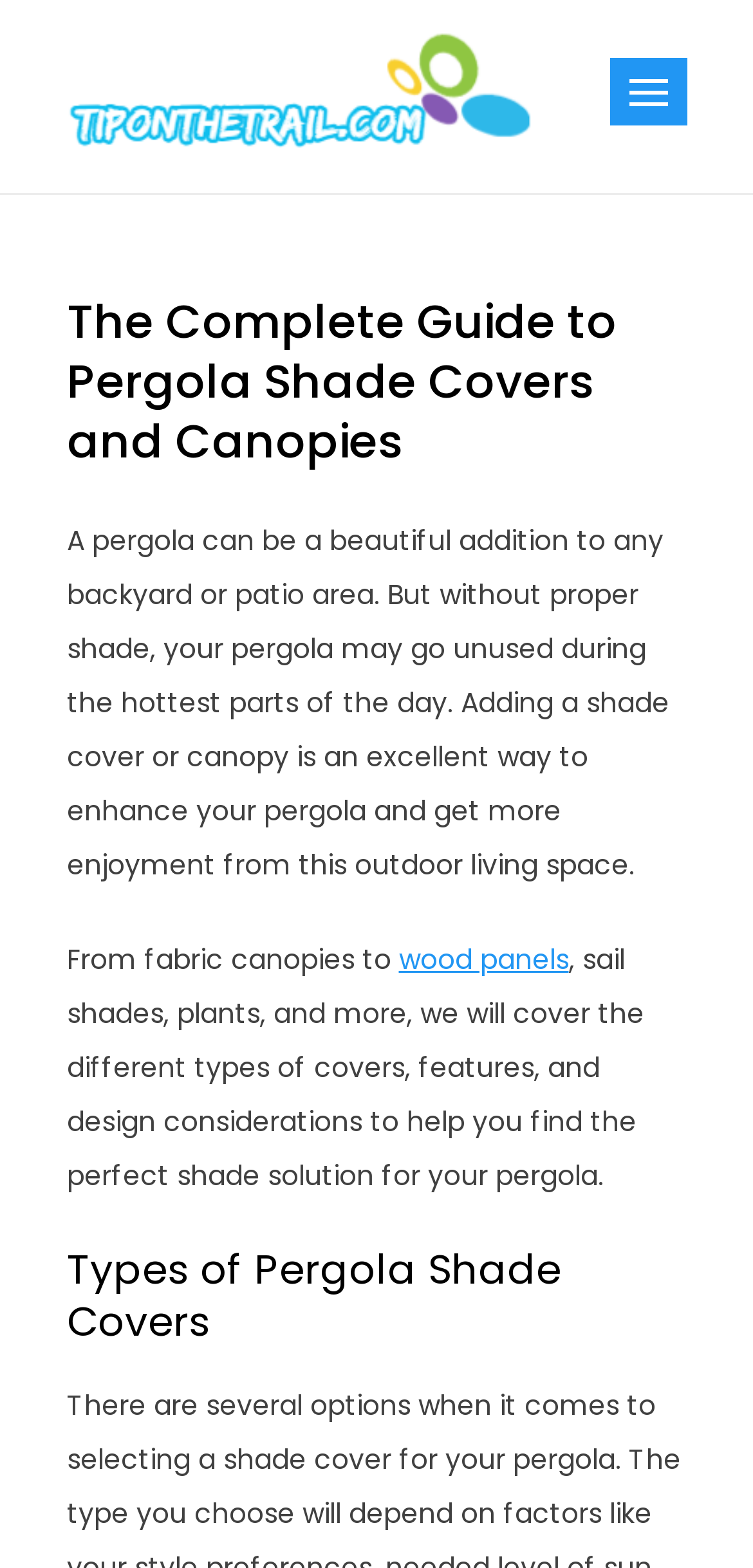Identify the bounding box of the UI element described as follows: "alt="Logo"". Provide the coordinates as four float numbers in the range of 0 to 1 [left, top, right, bottom].

[0.088, 0.012, 0.704, 0.111]